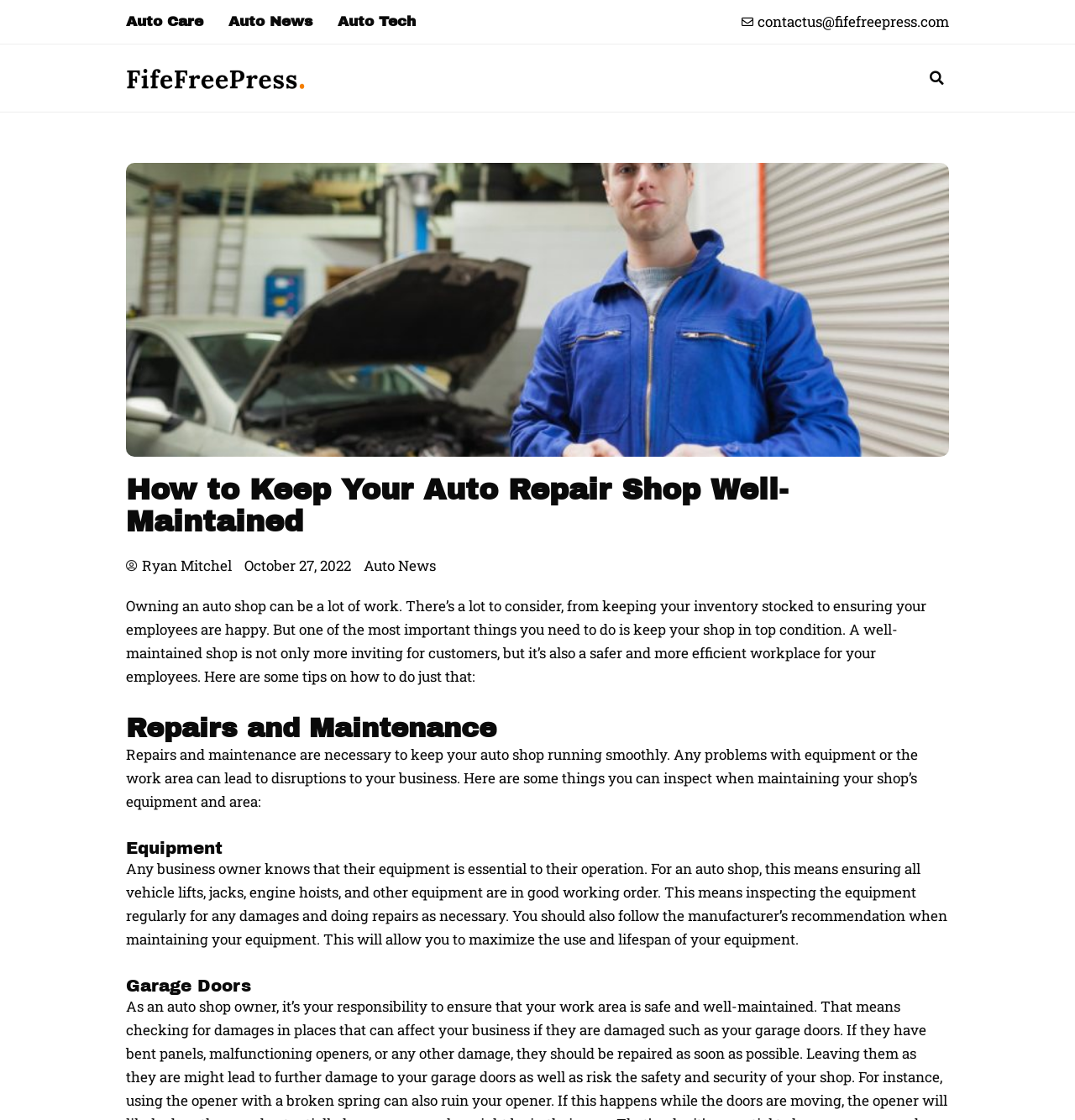Provide a thorough description of this webpage.

The webpage is about maintaining a successful auto repair shop, with a focus on keeping the work area in top condition. At the top, there are three links: "Auto Care", "Auto News", and "Auto Tech", aligned horizontally. Below these links, there is a logo of "Fife Free Press" with a search bar to the right. 

A large image of a car mechanic is displayed prominently on the page, taking up most of the width. Above the image, there is a heading that reads "How to Keep Your Auto Repair Shop Well-Maintained". Below the image, there is a section with the author's name, "Ryan Mitchel", and the date "October 27, 2022". 

The main content of the page is divided into sections, each with a heading. The first section explains the importance of maintaining an auto shop, highlighting the benefits of a well-maintained shop for customers and employees. The subsequent sections are titled "Repairs and Maintenance", "Equipment", and "Garage Doors", each providing tips and advice on how to maintain the respective aspects of an auto shop.